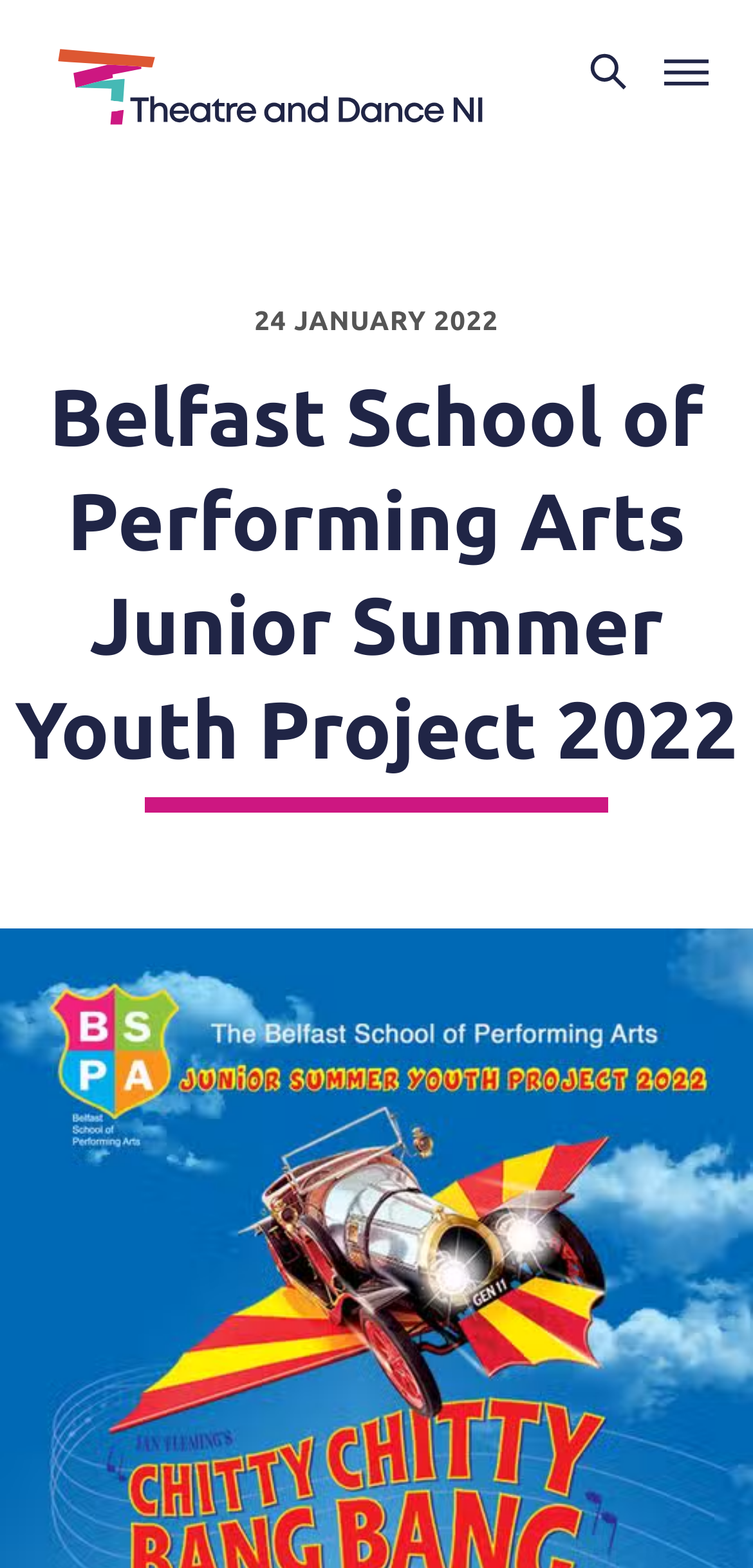What is the name of the organization?
Make sure to answer the question with a detailed and comprehensive explanation.

I found a heading element on the webpage, which has a bounding box of [0.0, 0.233, 1.0, 0.518]. The text within this element is 'Belfast School of Performing Arts Junior Summer Youth Project 2022', which indicates that the organization is Belfast School of Performing Arts.